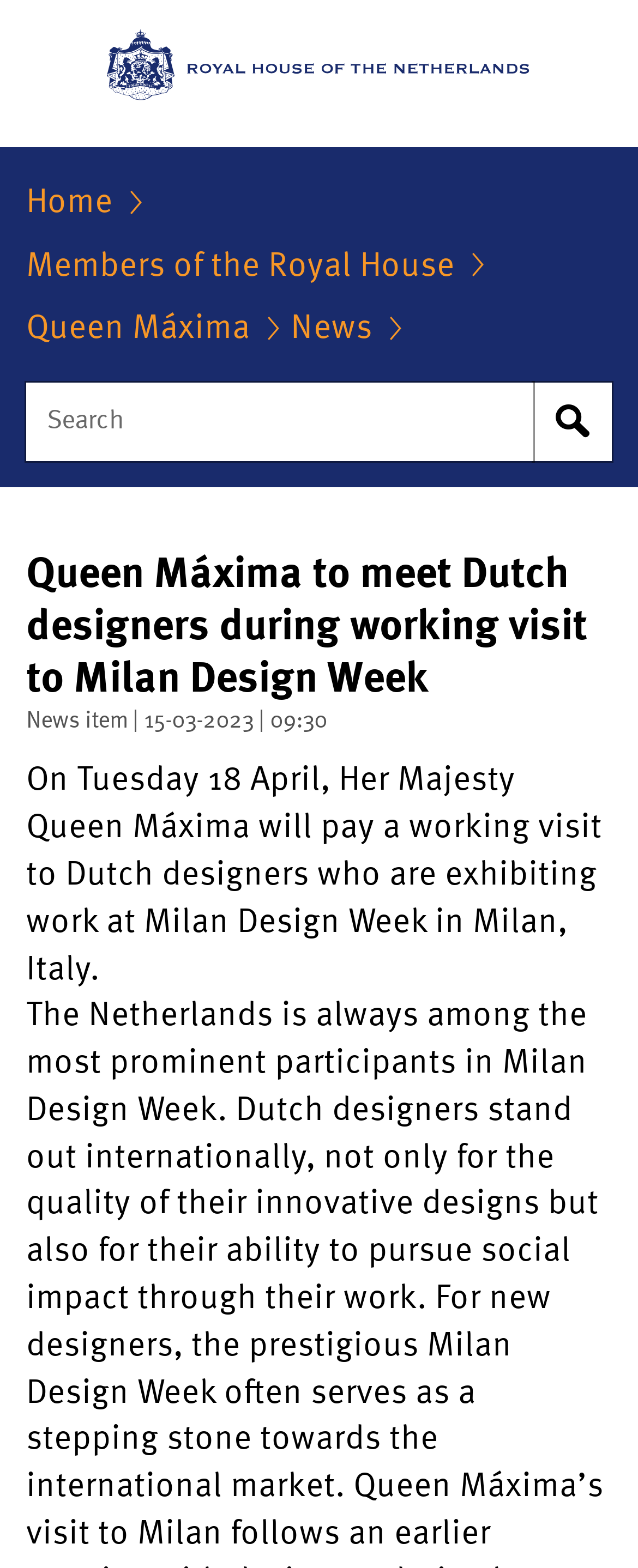What is the category of this news item?
Provide a detailed answer to the question using information from the image.

Based on the webpage content, specifically the navigation links and the text 'News item | 15-03-2023 | 09:30', this webpage is categorized as a news item.